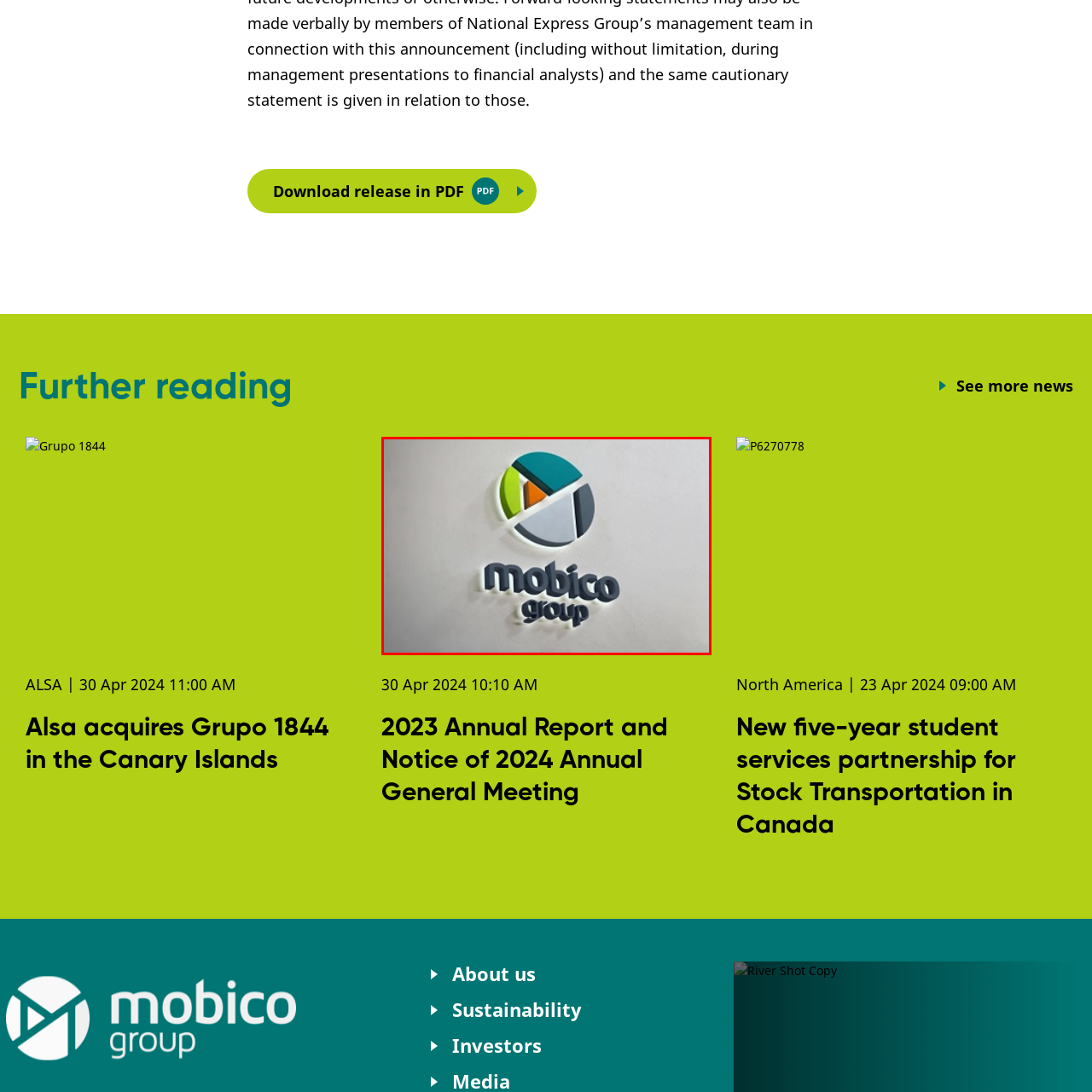Detail the scene within the red-bordered box in the image, including all relevant features and actions.

The image features the logo of the "mobico group," prominently displayed on a neutral background. The logo combines various geometric shapes, including a circle divided into sections, showcasing vibrant colors such as teal, orange, gray, and dark green. Below the graphic, the text "mobico" is rendered in a bold, modern font, with the word "group" appearing in smaller lettering beneath it. This visual representation highlights the company's identity, emphasizing innovation and a contemporary approach in its branding.